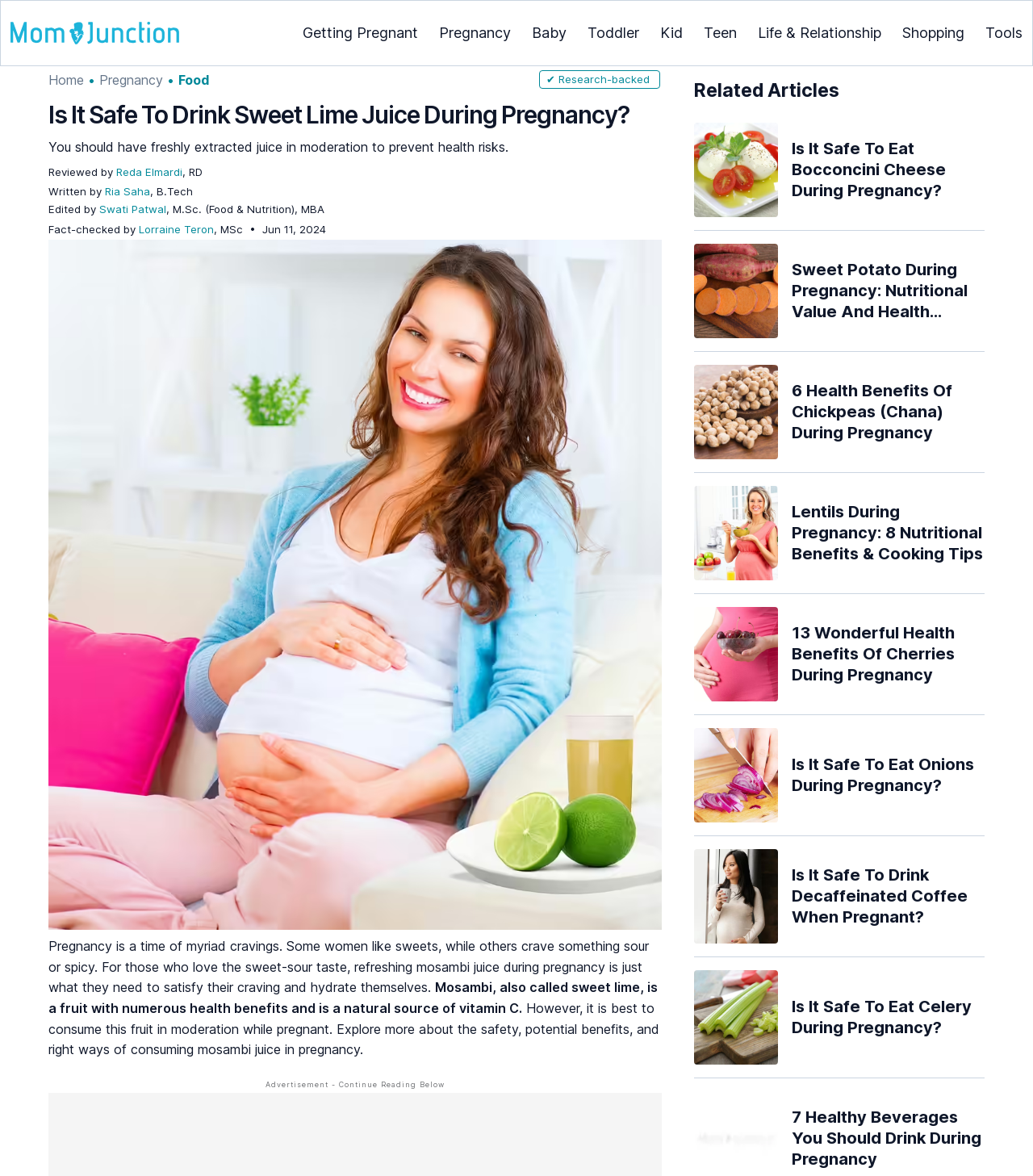Identify the bounding box coordinates for the UI element that matches this description: "Food".

[0.163, 0.062, 0.193, 0.074]